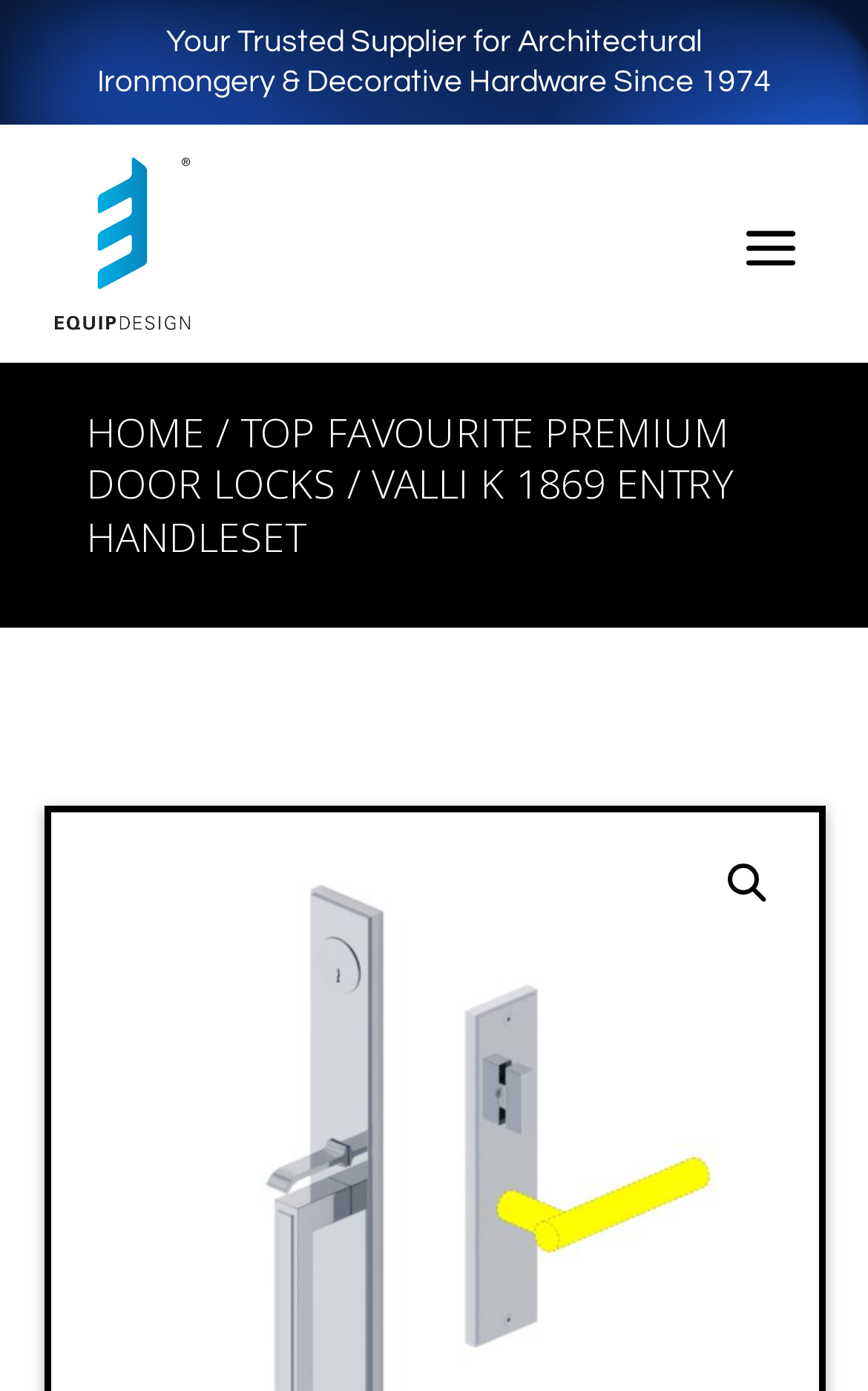Give a concise answer of one word or phrase to the question: 
How long has the company been in business?

Since 1974